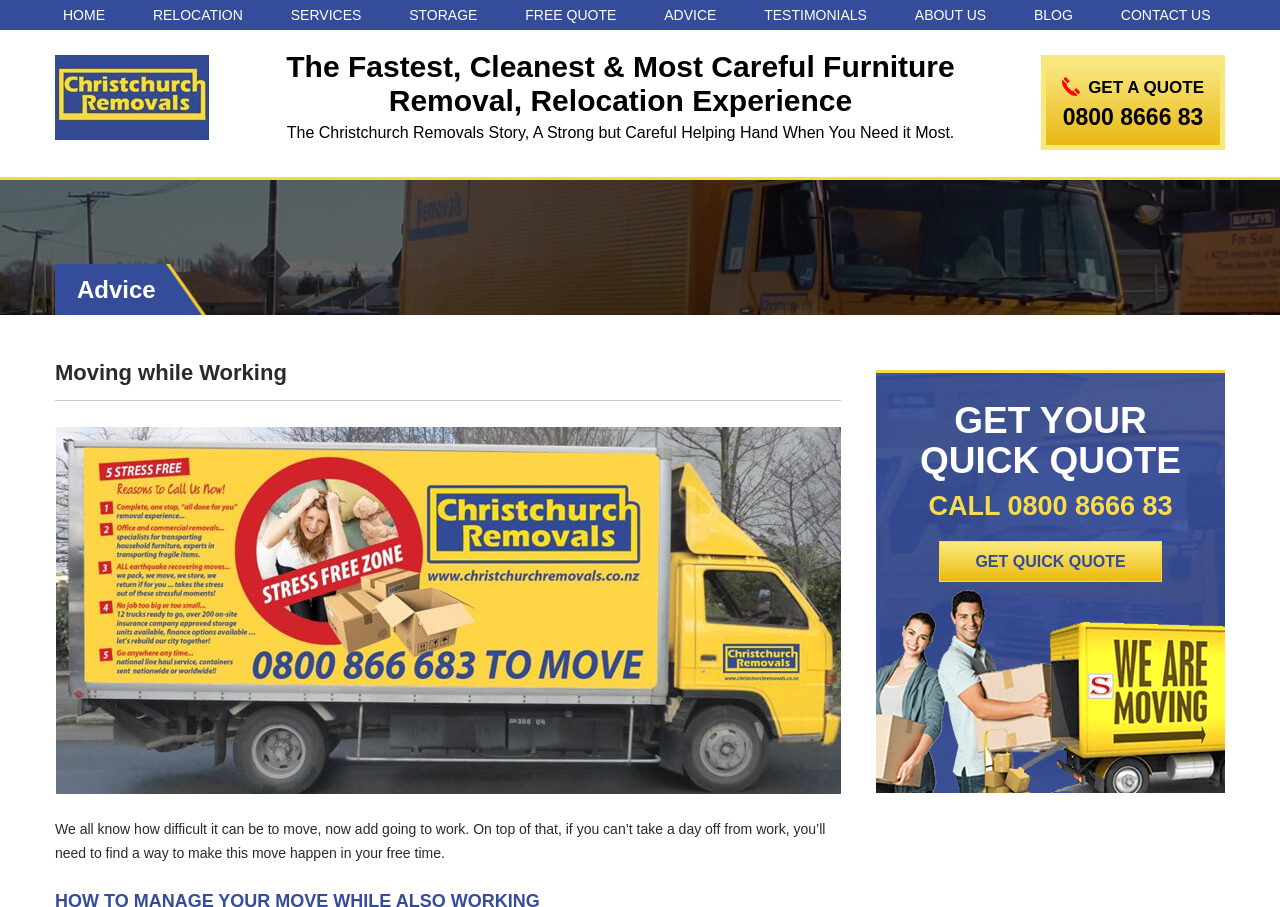Determine the bounding box coordinates of the element that should be clicked to execute the following command: "Get a quote".

[0.85, 0.086, 0.941, 0.107]